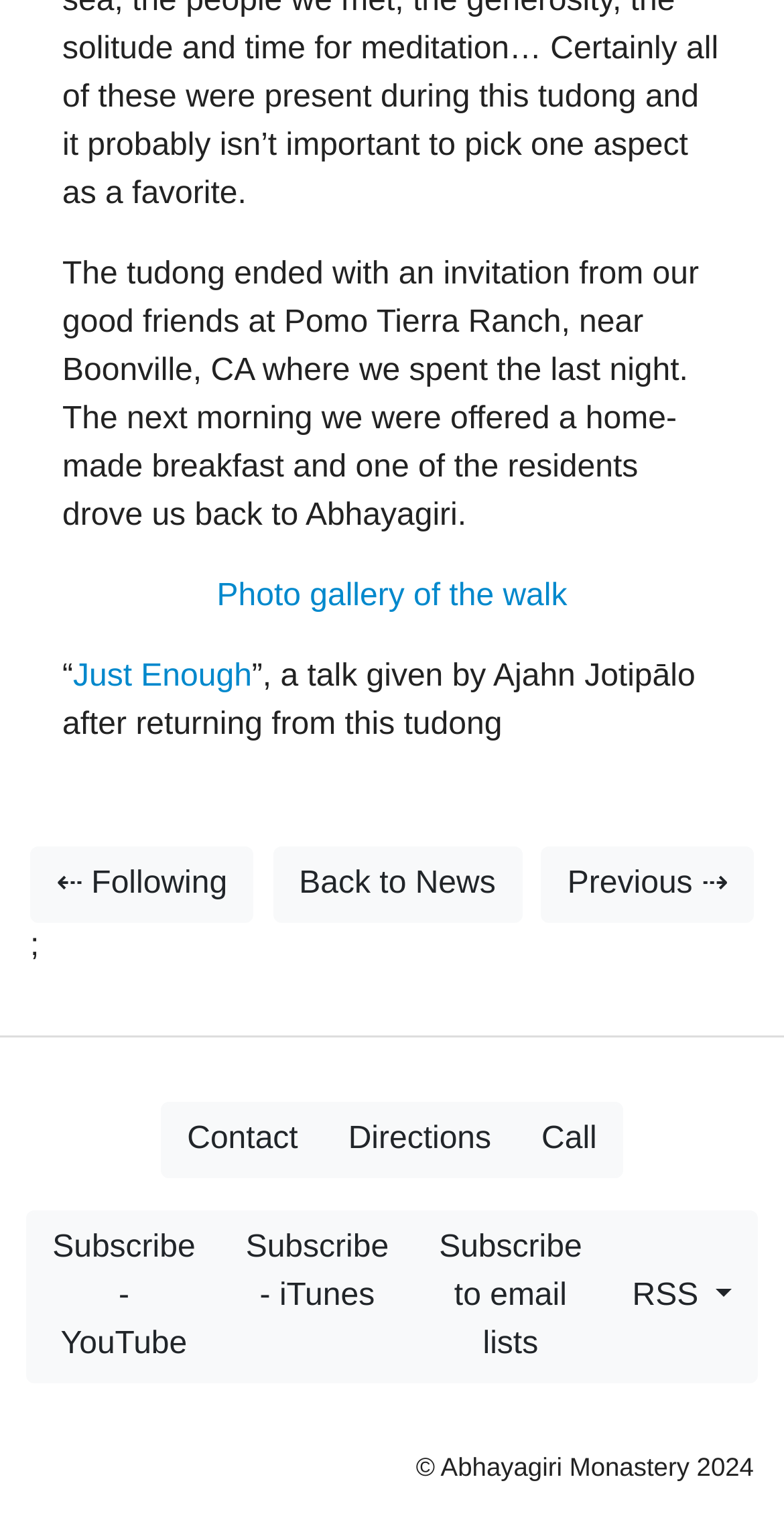Please identify the bounding box coordinates of the element I should click to complete this instruction: 'Contact Abhayagiri Monastery'. The coordinates should be given as four float numbers between 0 and 1, like this: [left, top, right, bottom].

[0.205, 0.725, 0.413, 0.776]